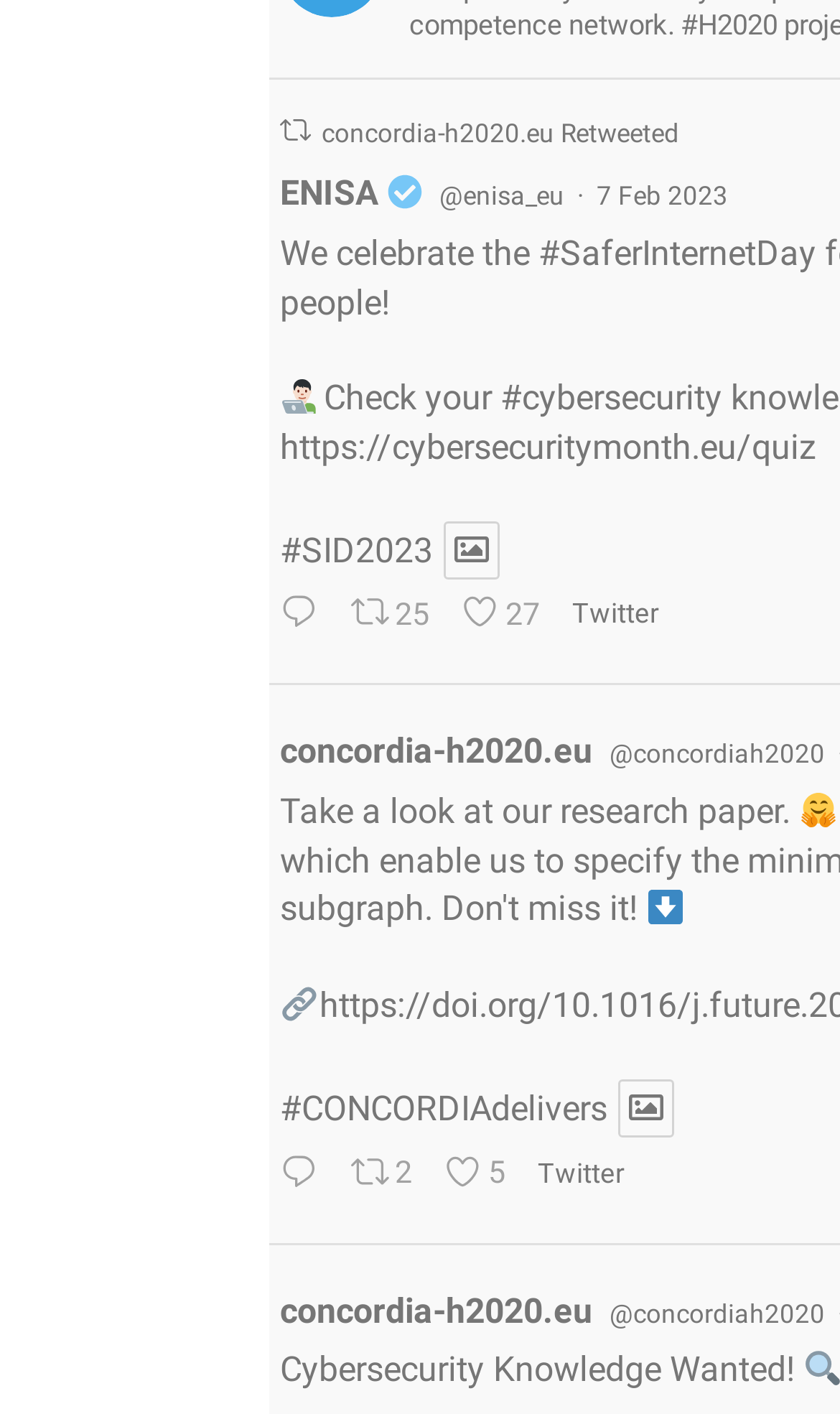Determine the bounding box coordinates of the region I should click to achieve the following instruction: "Reply to the tweet". Ensure the bounding box coordinates are four float numbers between 0 and 1, i.e., [left, top, right, bottom].

[0.321, 0.414, 0.404, 0.461]